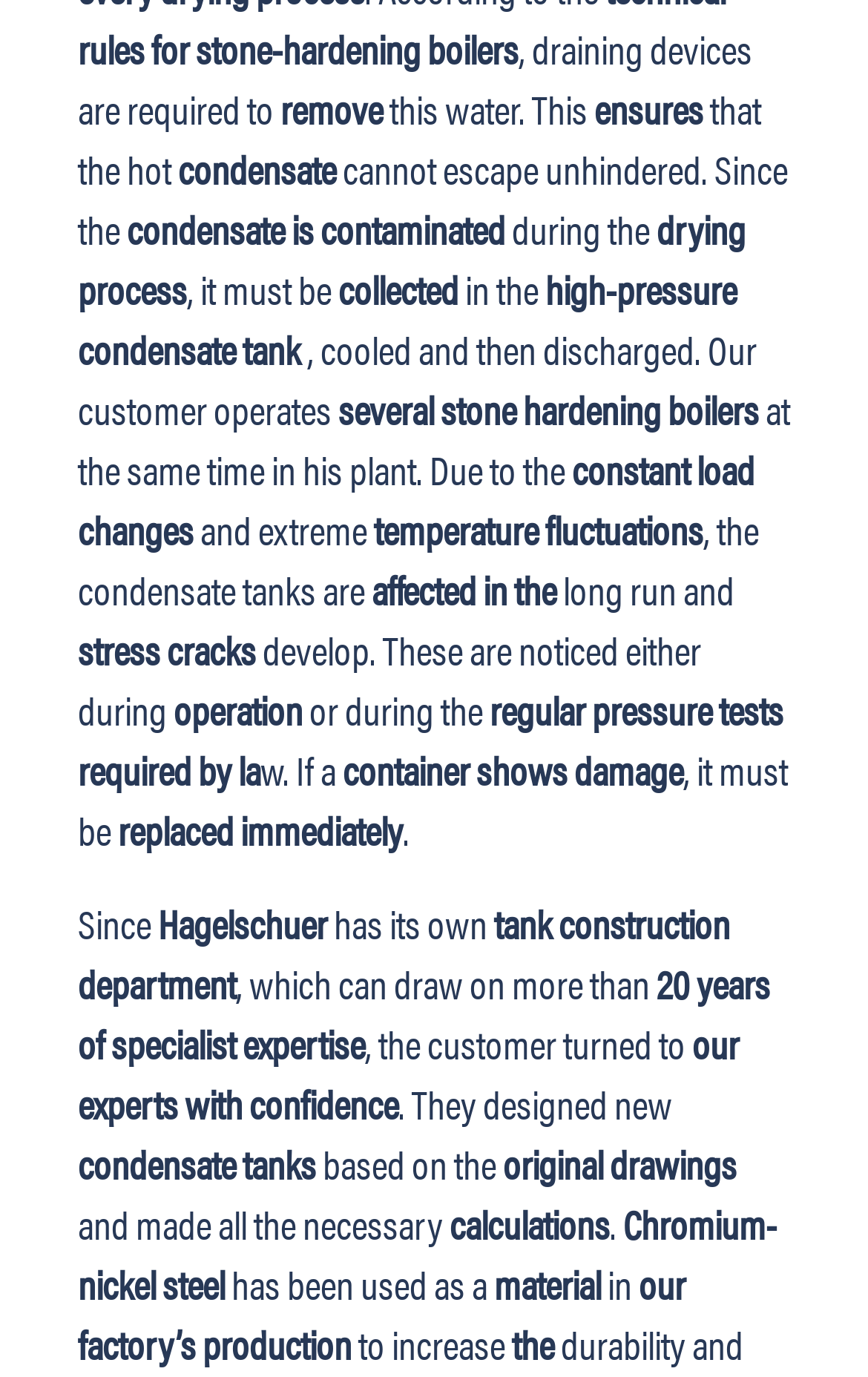With reference to the image, please provide a detailed answer to the following question: What is the purpose of condensate tanks?

According to the text on the webpage, condensate tanks are used to collect and cool condensate, which is contaminated during the drying process, and then discharge it. This is necessary to prevent stress cracks in the tanks.